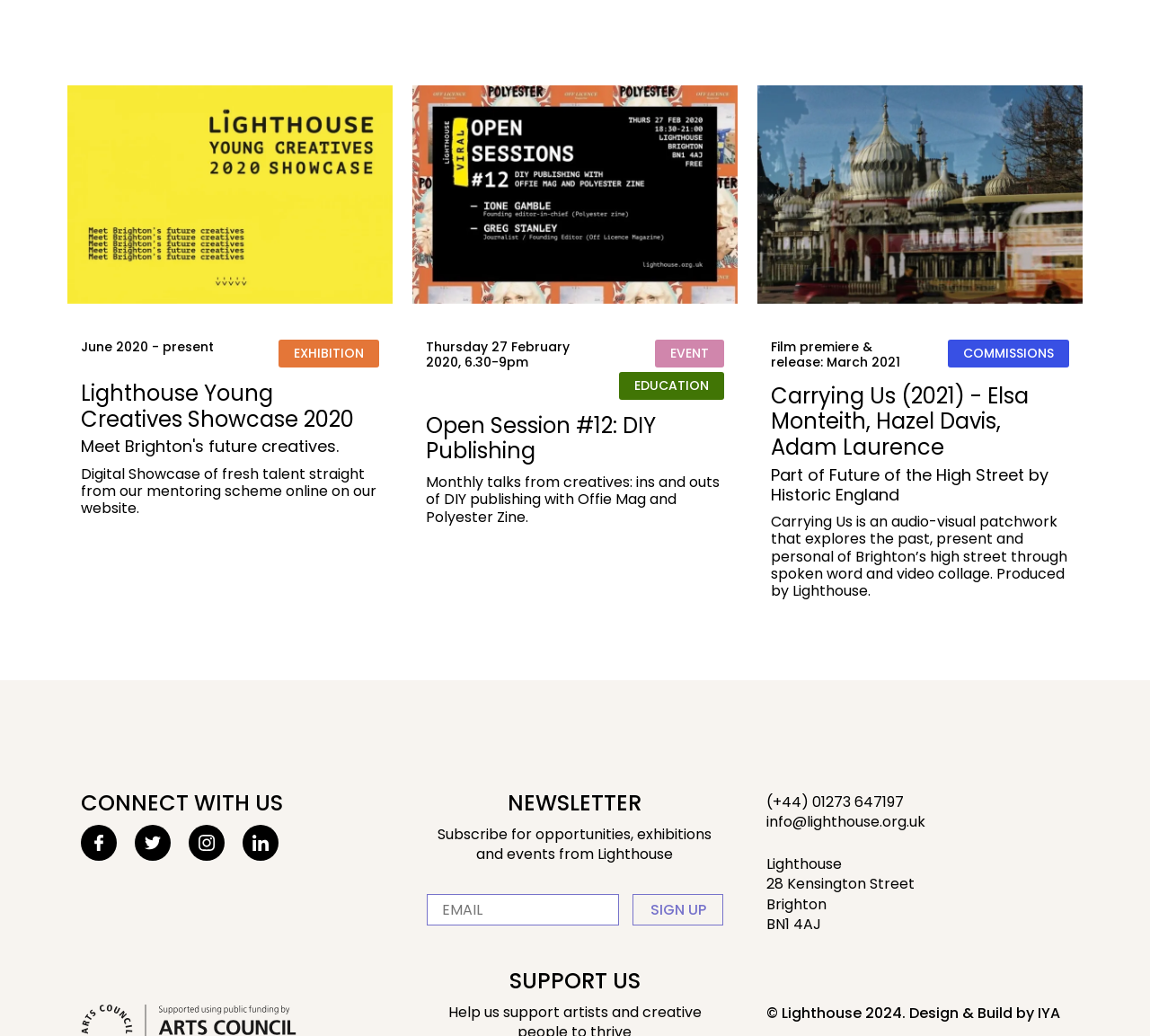Please identify the bounding box coordinates of the area that needs to be clicked to follow this instruction: "View Lighthouse Young Creatives Showcase 2020".

[0.059, 0.082, 0.341, 0.499]